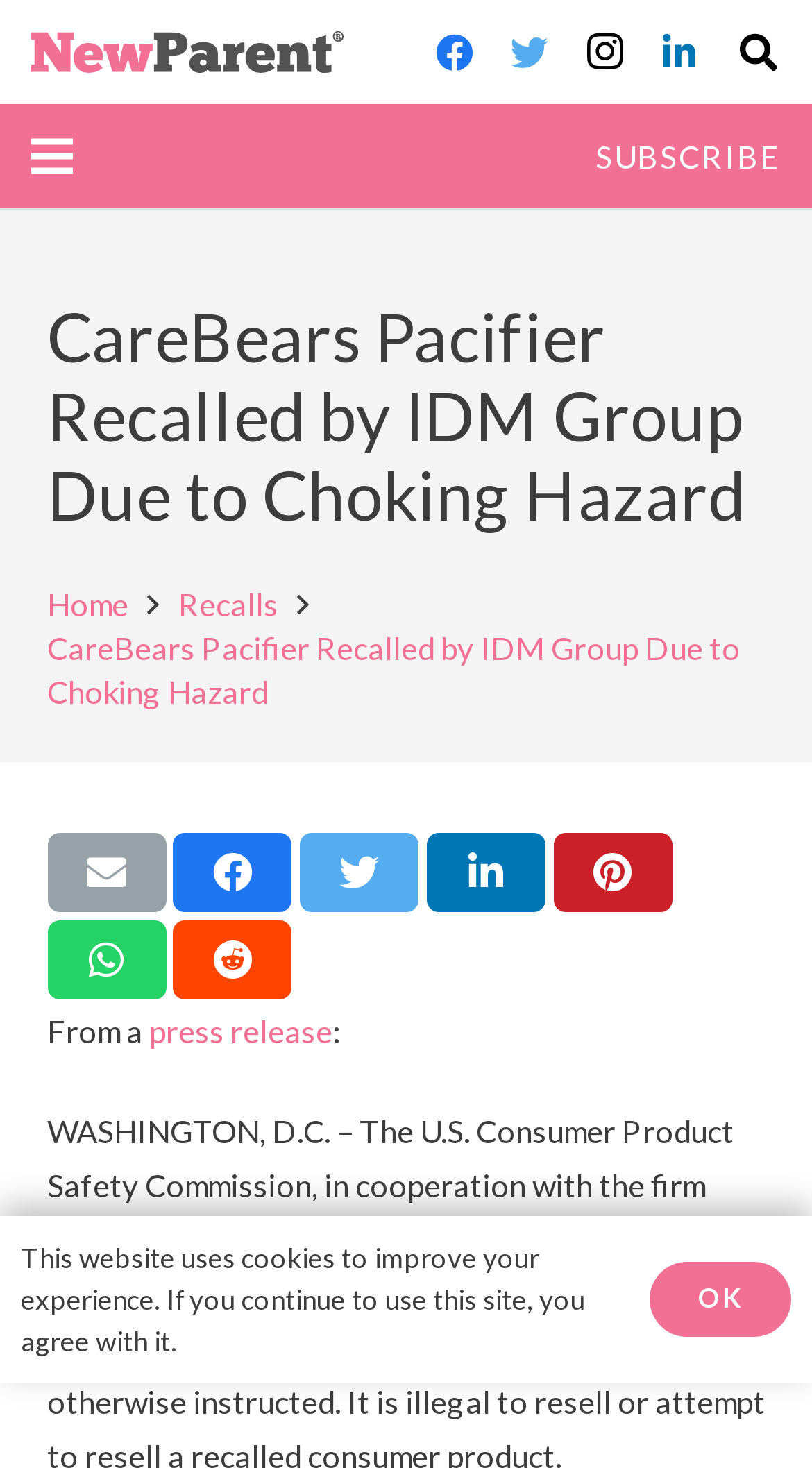Find the bounding box coordinates for the HTML element specified by: "aria-label="Share this" title="Share this"".

[0.525, 0.567, 0.671, 0.621]